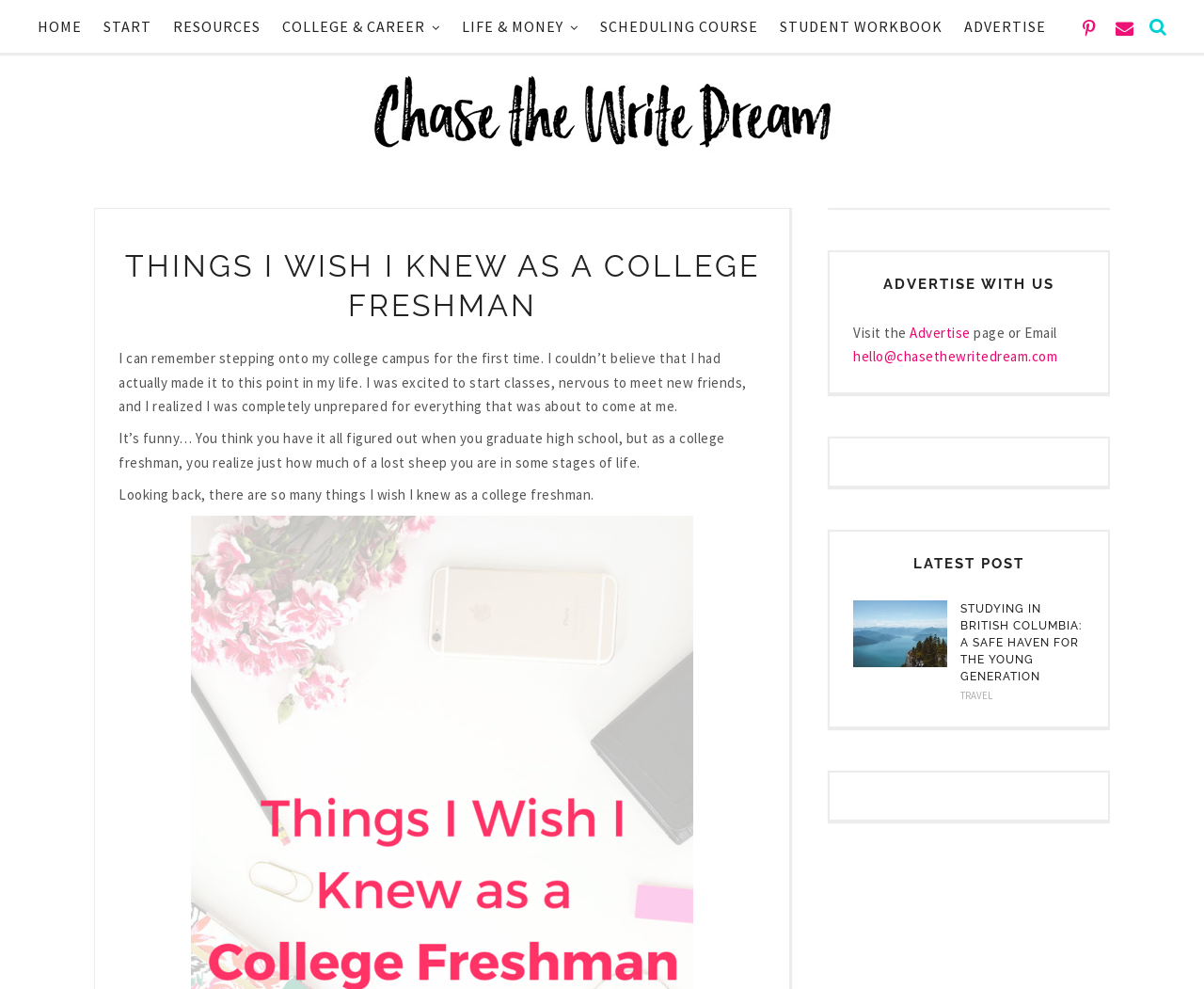Determine the bounding box coordinates of the element that should be clicked to execute the following command: "Read the article 'Chase the Write Dream'".

[0.305, 0.104, 0.695, 0.121]